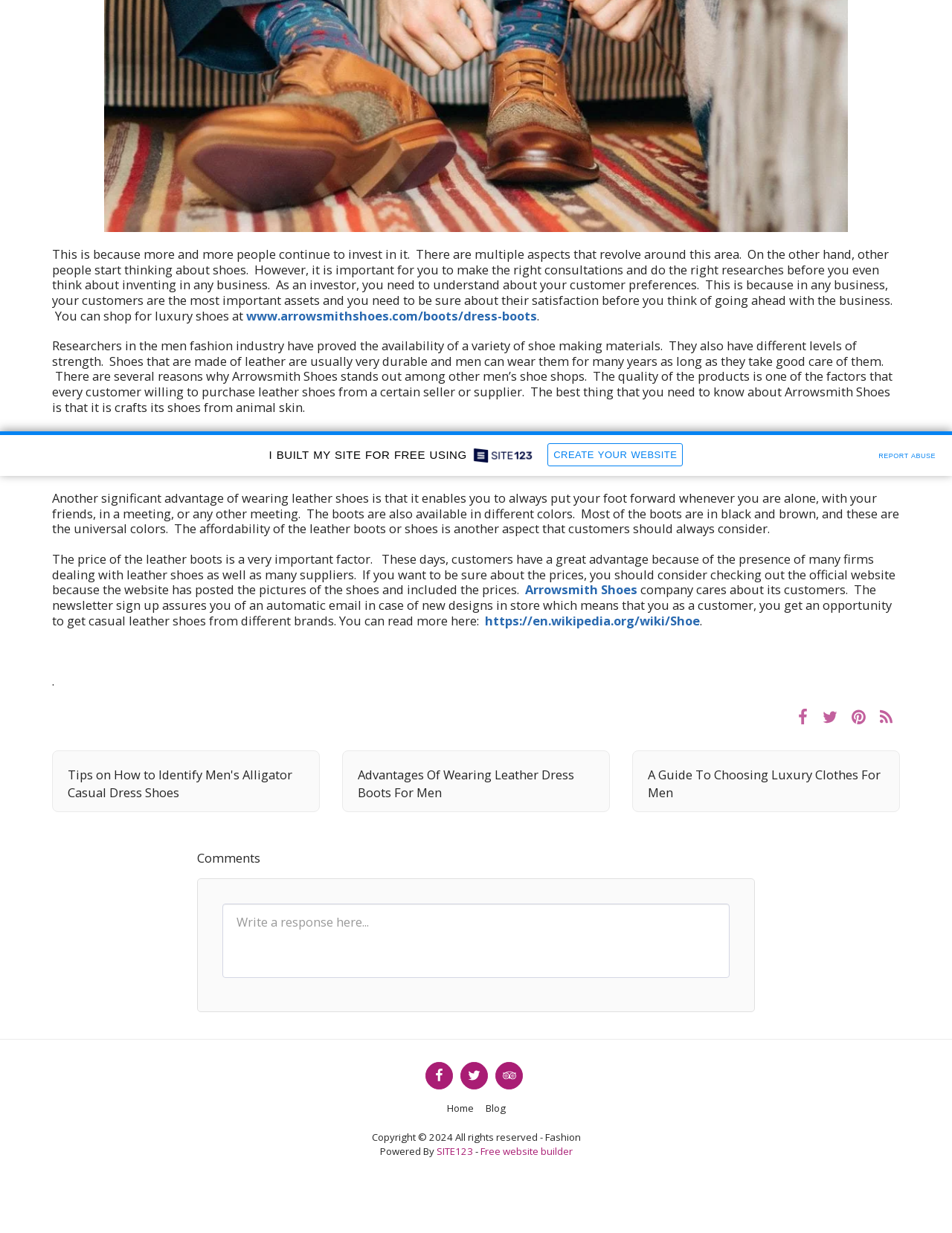Determine the bounding box coordinates for the HTML element described here: "Free website builder".

[0.504, 0.928, 0.601, 0.939]